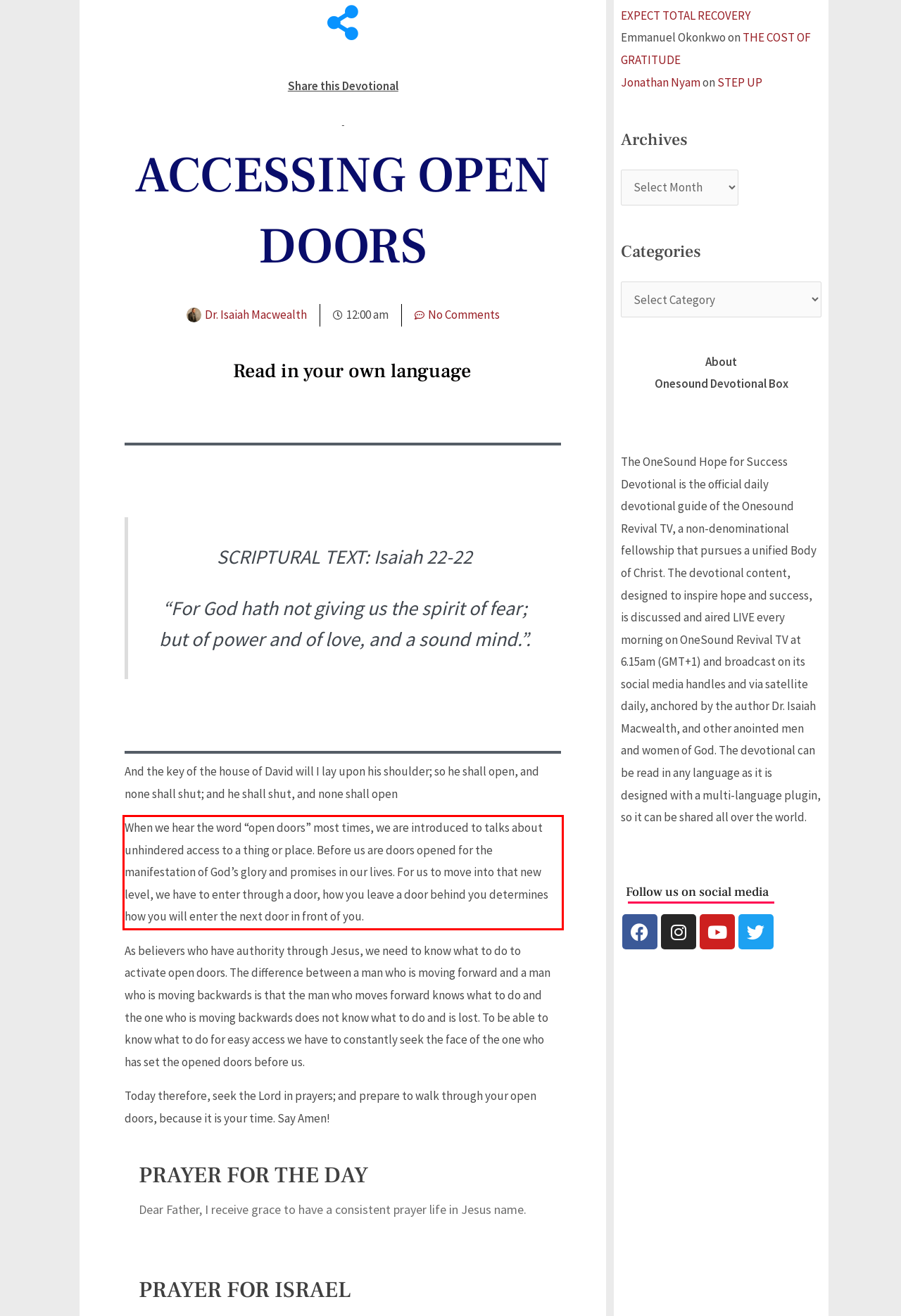Using the provided webpage screenshot, recognize the text content in the area marked by the red bounding box.

When we hear the word “open doors” most times, we are introduced to talks about unhindered access to a thing or place. Before us are doors opened for the manifestation of God’s glory and promises in our lives. For us to move into that new level, we have to enter through a door, how you leave a door behind you determines how you will enter the next door in front of you.